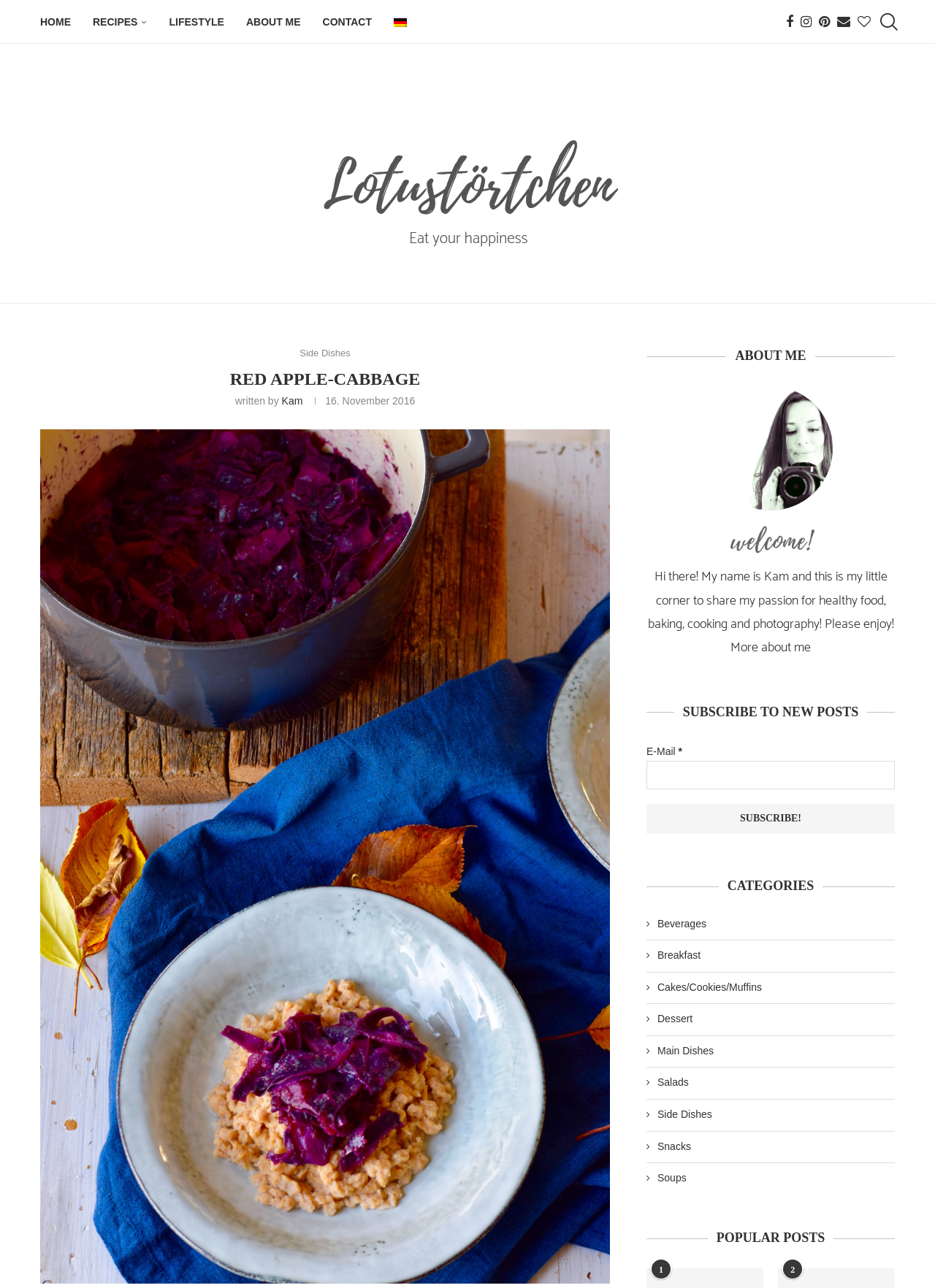Determine the bounding box coordinates for the clickable element required to fulfill the instruction: "view about me page". Provide the coordinates as four float numbers between 0 and 1, i.e., [left, top, right, bottom].

[0.691, 0.27, 0.957, 0.283]